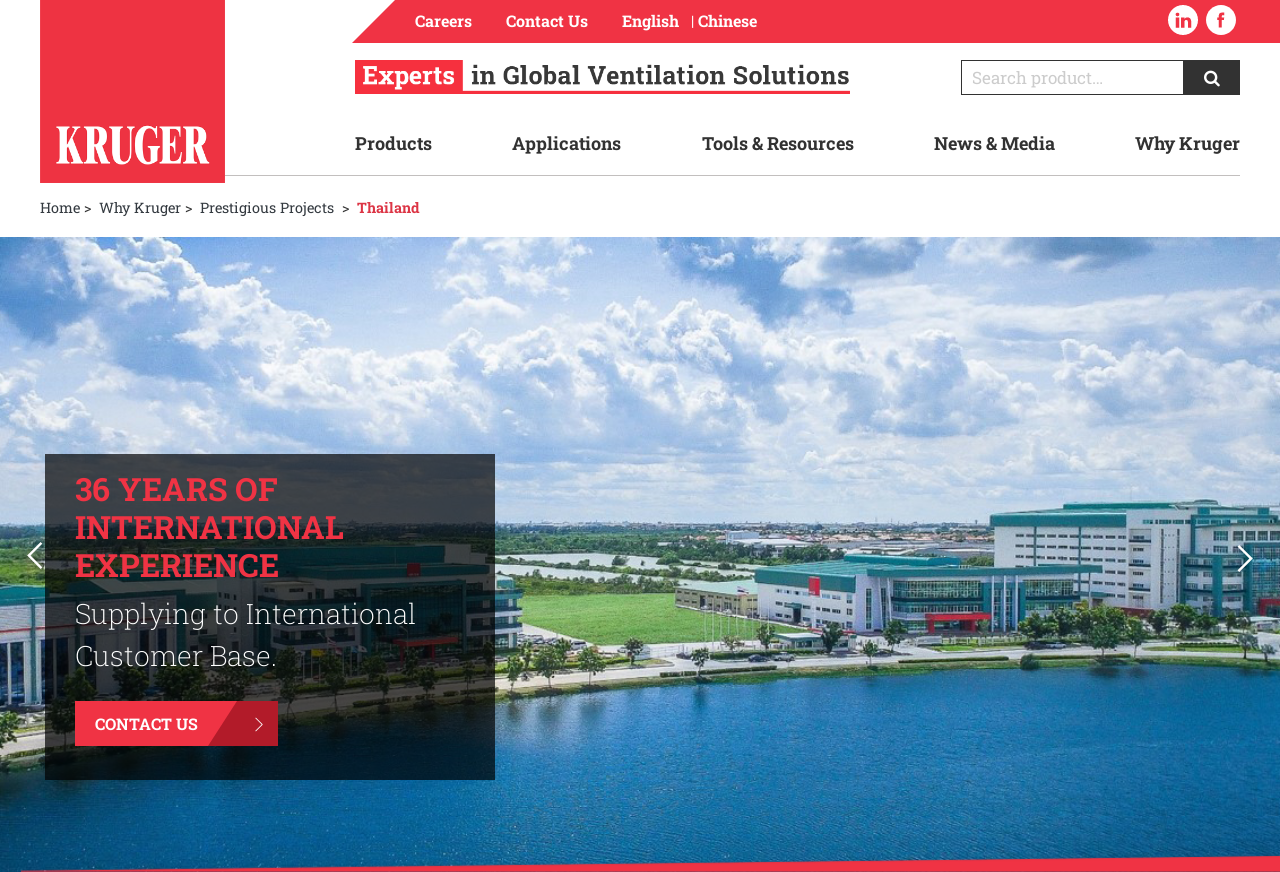Kindly respond to the following question with a single word or a brief phrase: 
What is the first menu item under the 'Products' category?

Home